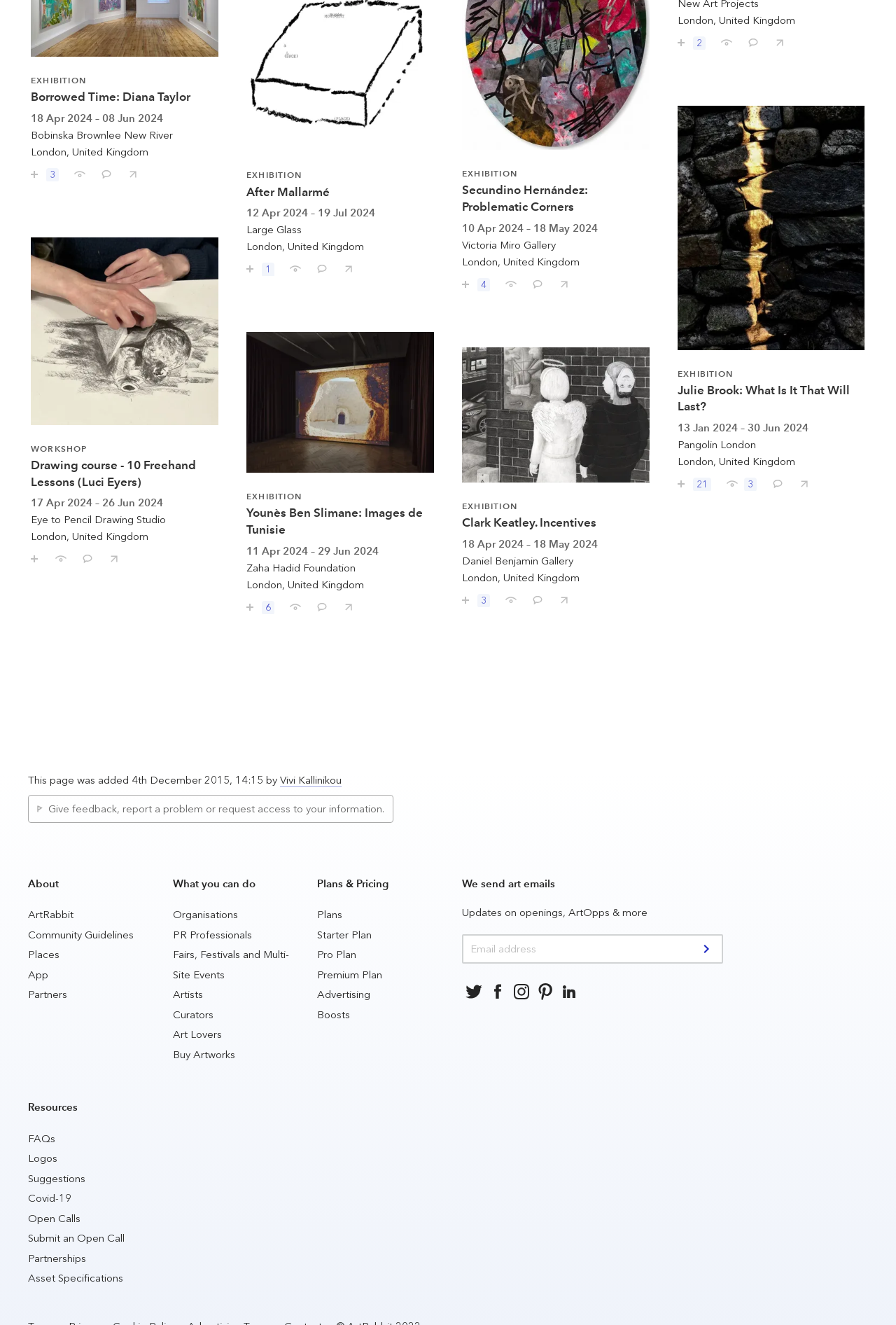Identify the bounding box coordinates of the clickable region required to complete the instruction: "Save Borrowed Time: Diana Taylor". The coordinates should be given as four float numbers within the range of 0 and 1, i.e., [left, top, right, bottom].

[0.023, 0.121, 0.073, 0.137]